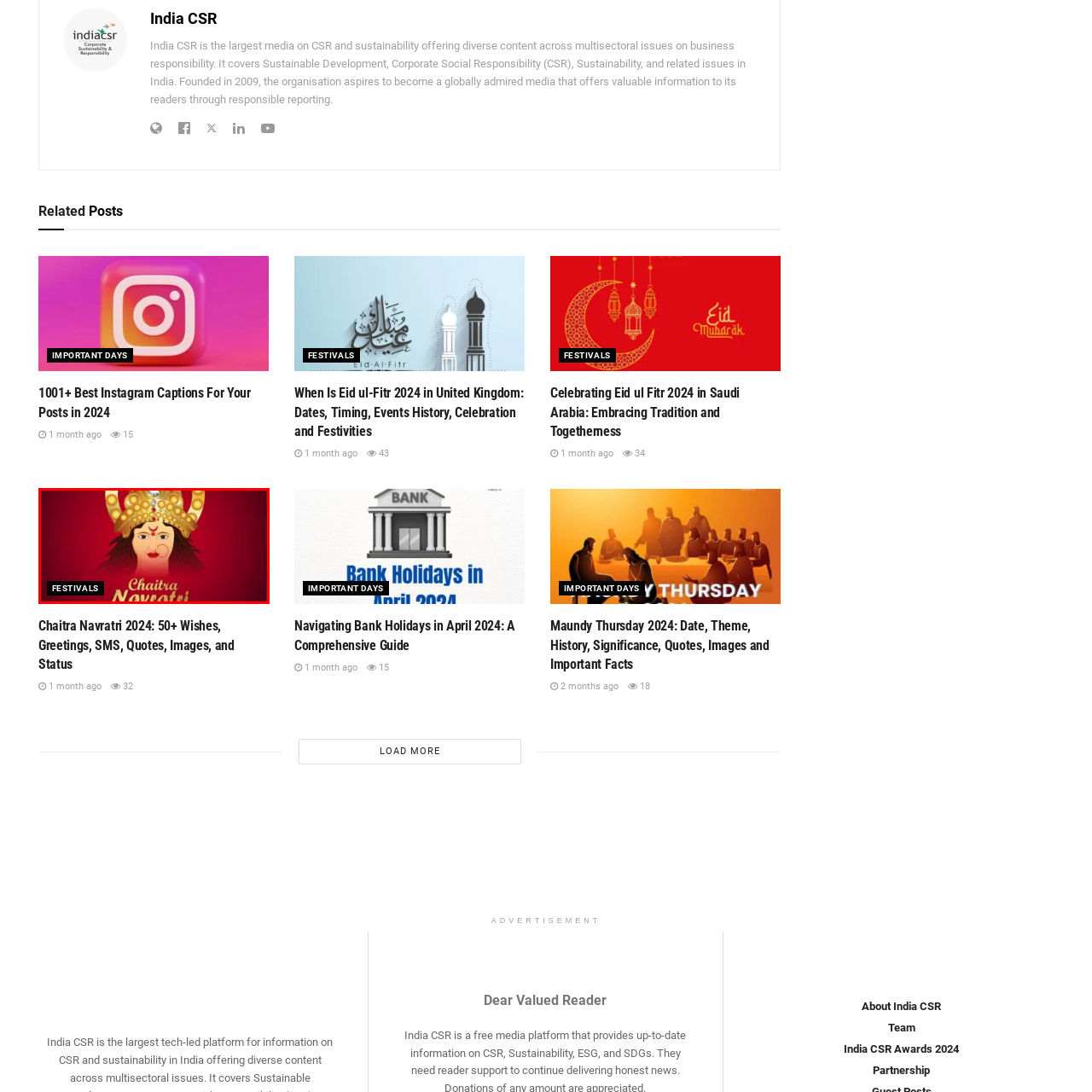Focus on the section encased in the red border, What is the significance of the label 'FESTIVALS'? Give your response as a single word or phrase.

Cultural importance